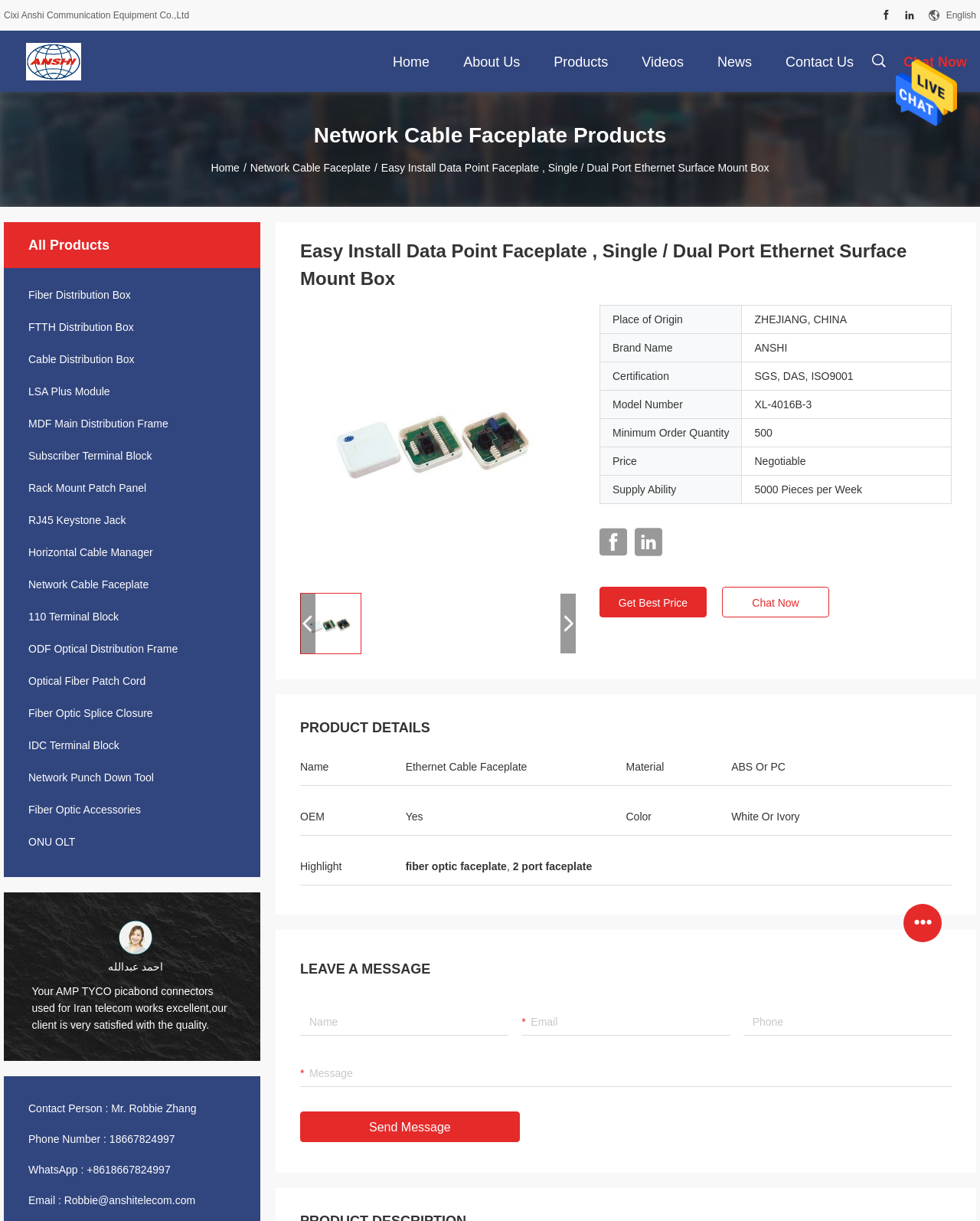Find the bounding box coordinates of the clickable element required to execute the following instruction: "View the 'Easy Install Data Point Faceplate, Single / Dual Port Ethernet Surface Mount Box' product". Provide the coordinates as four float numbers between 0 and 1, i.e., [left, top, right, bottom].

[0.306, 0.25, 0.588, 0.392]